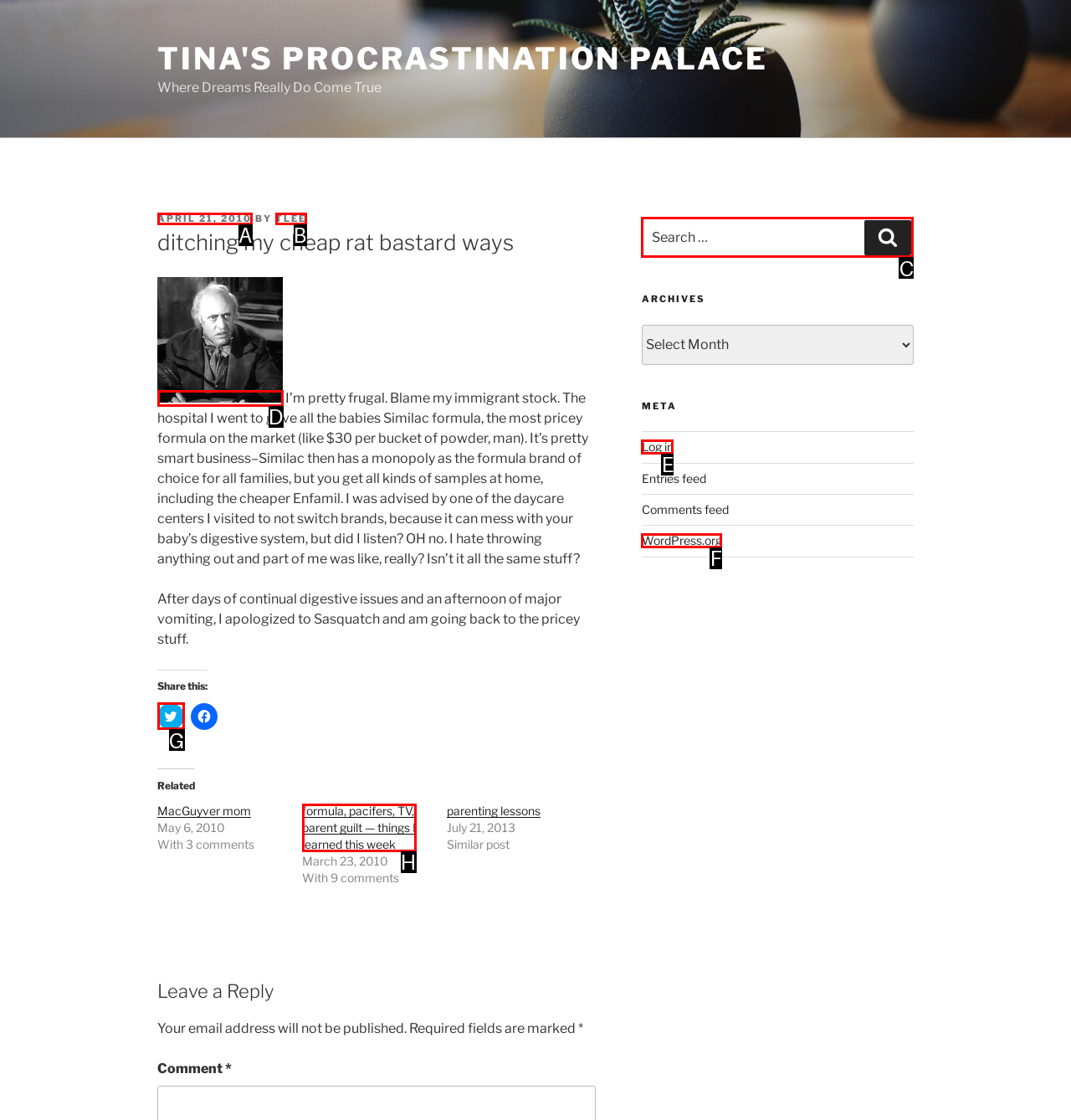From the given options, choose the one to complete the task: Search for:
Indicate the letter of the correct option.

C